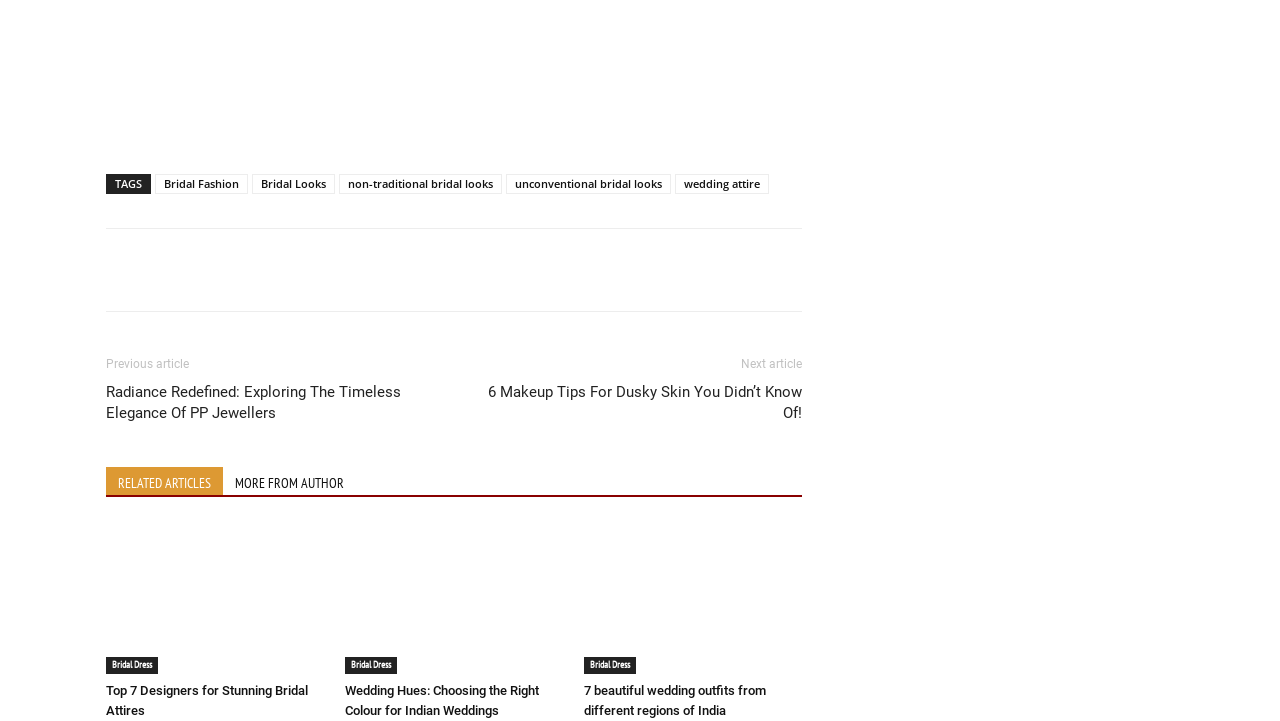Indicate the bounding box coordinates of the clickable region to achieve the following instruction: "Share this article."

[0.122, 0.365, 0.147, 0.386]